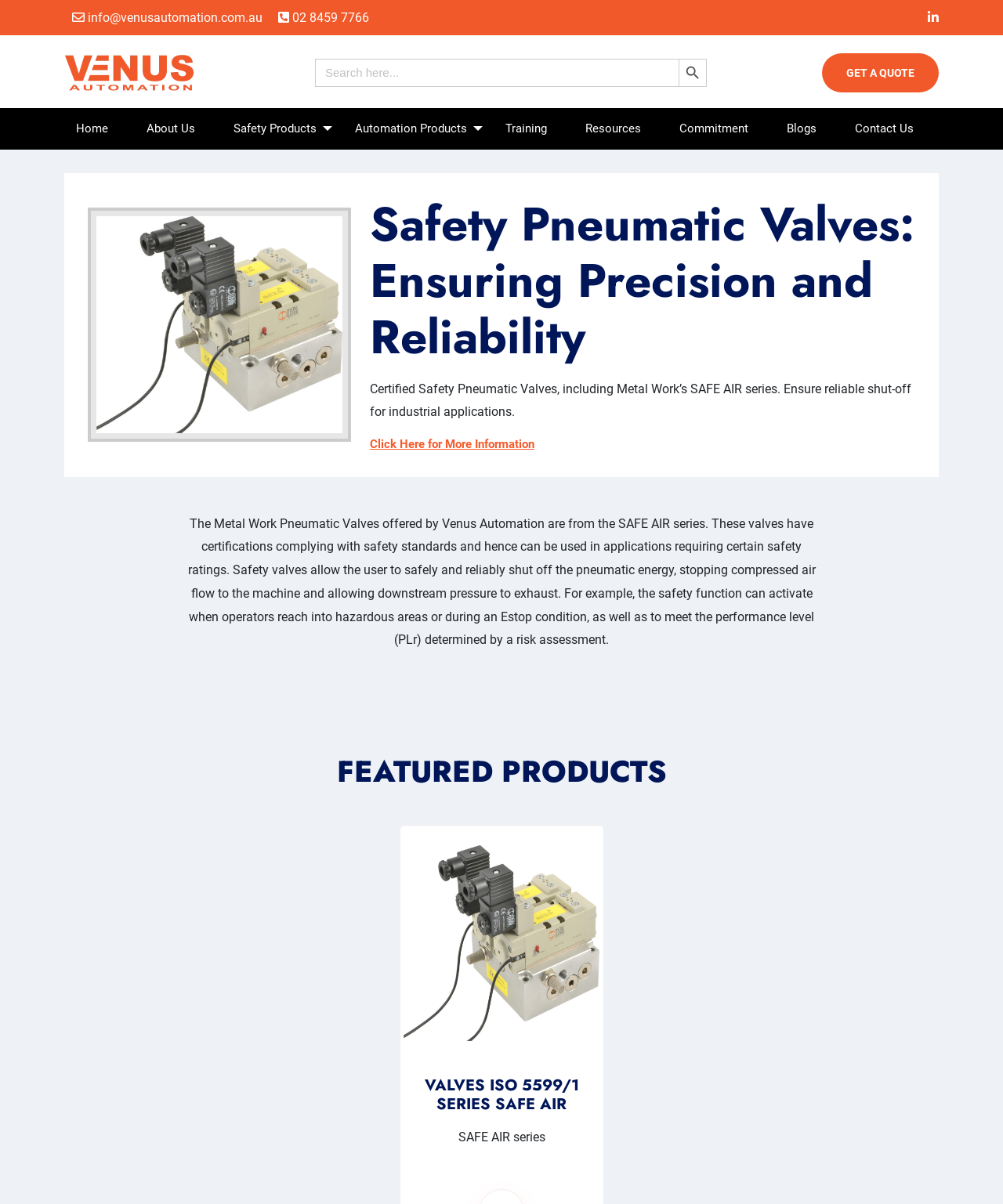Please identify the bounding box coordinates of the region to click in order to complete the given instruction: "Send an email to info". The coordinates should be four float numbers between 0 and 1, i.e., [left, top, right, bottom].

None